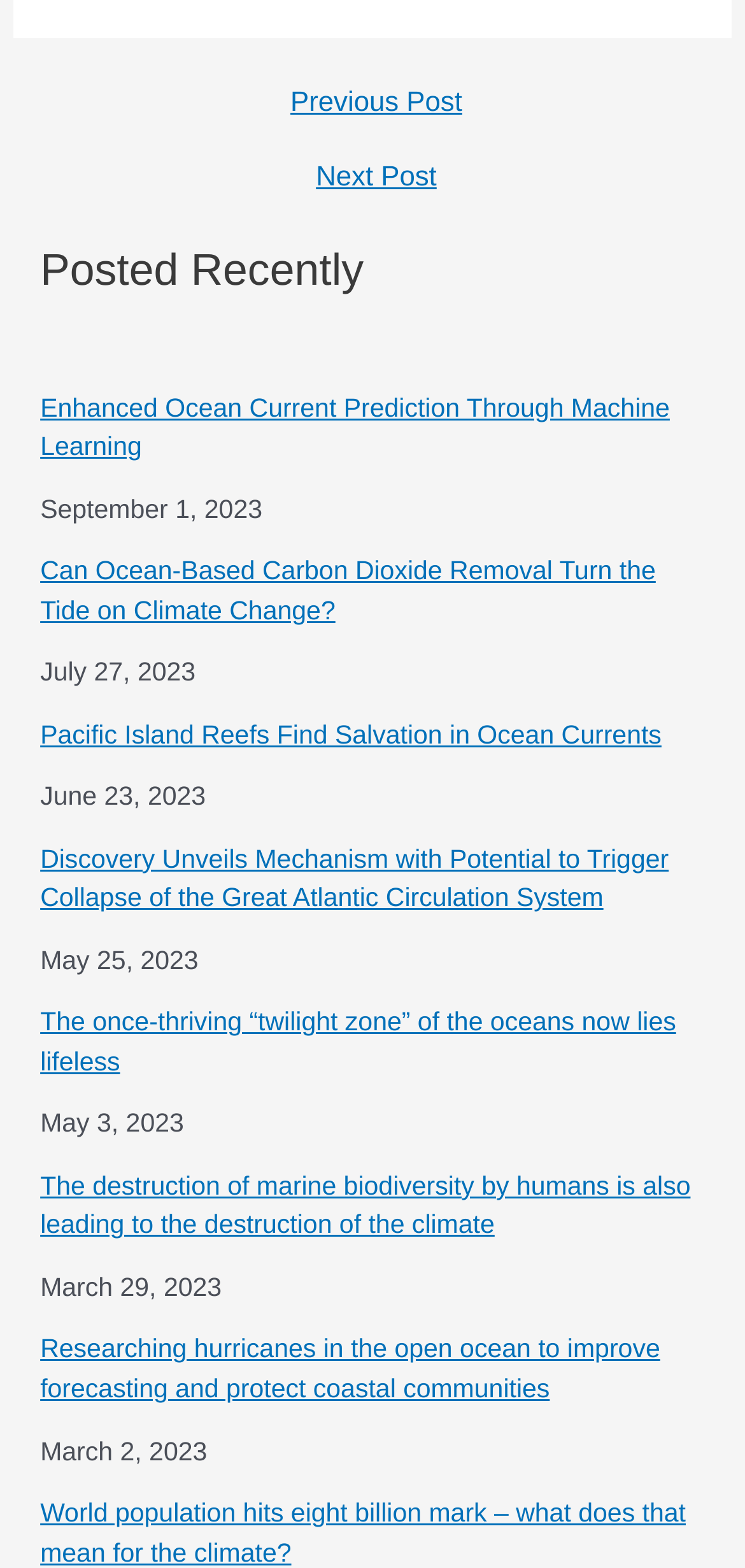How many posts are listed on this page?
Please answer the question as detailed as possible based on the image.

I counted the number of links with text starting with 'Enhanced Ocean Current Prediction...' and ending with '...World population hits eight billion mark – what does that mean for the climate?' which are 11 in total.